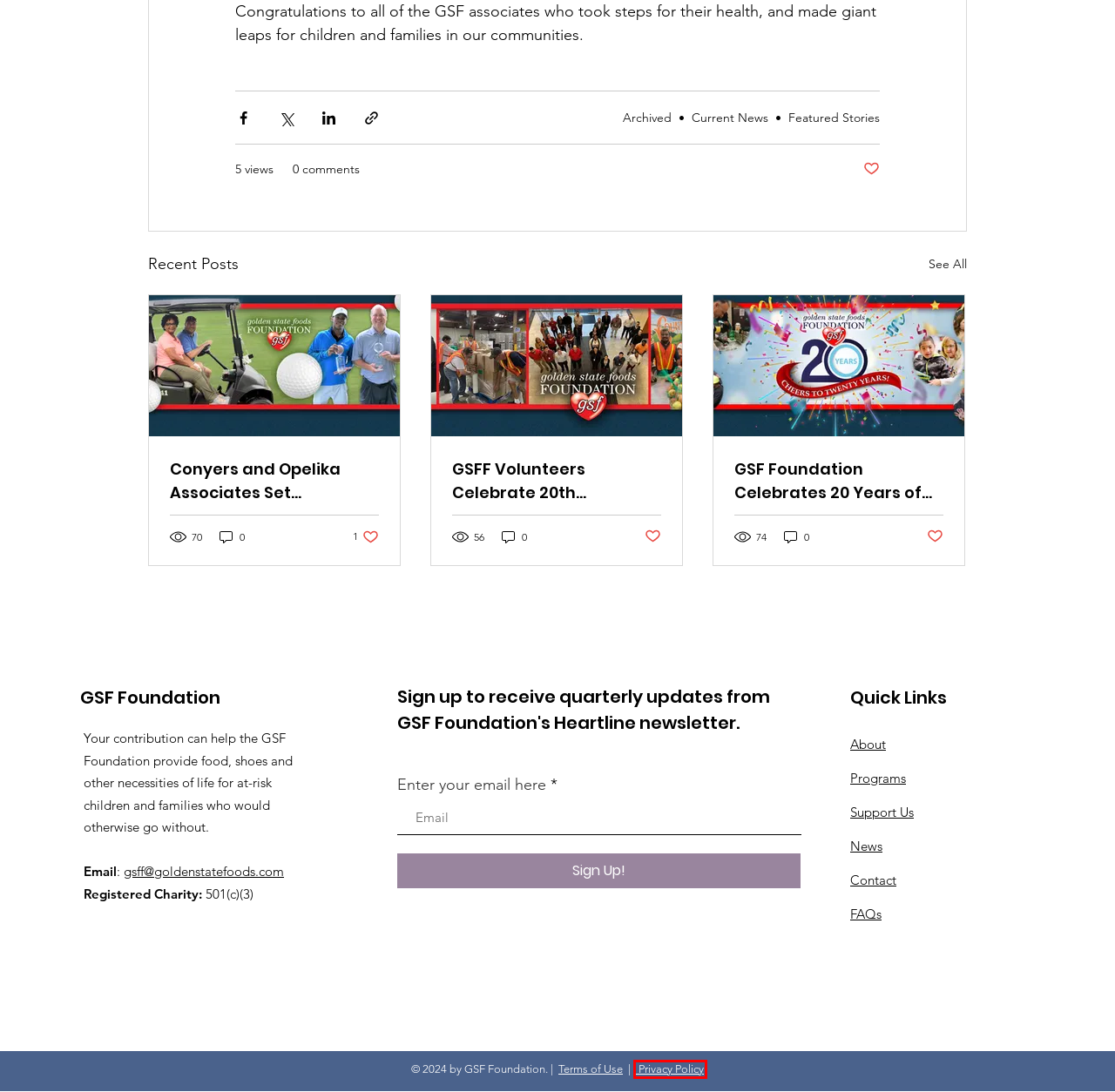You have a screenshot of a webpage with a red rectangle bounding box. Identify the best webpage description that corresponds to the new webpage after clicking the element within the red bounding box. Here are the candidates:
A. GSFF Volunteers Celebrate 20th Anniversary with Day of Service
B. About | GSF Foundation
C. FAQs | GSF Foundation
D. Privacy Policy | GSF Foundation
E. Support Us | GSF Foundation
F. Conyers and Opelika Associates Set Fundraising Record with GSF Foundation Golf Classic
G. GSF Foundation Celebrates 20 Years of Changing Hearts, Changing Lives
H. Terms of Use | GSF Foundation

D